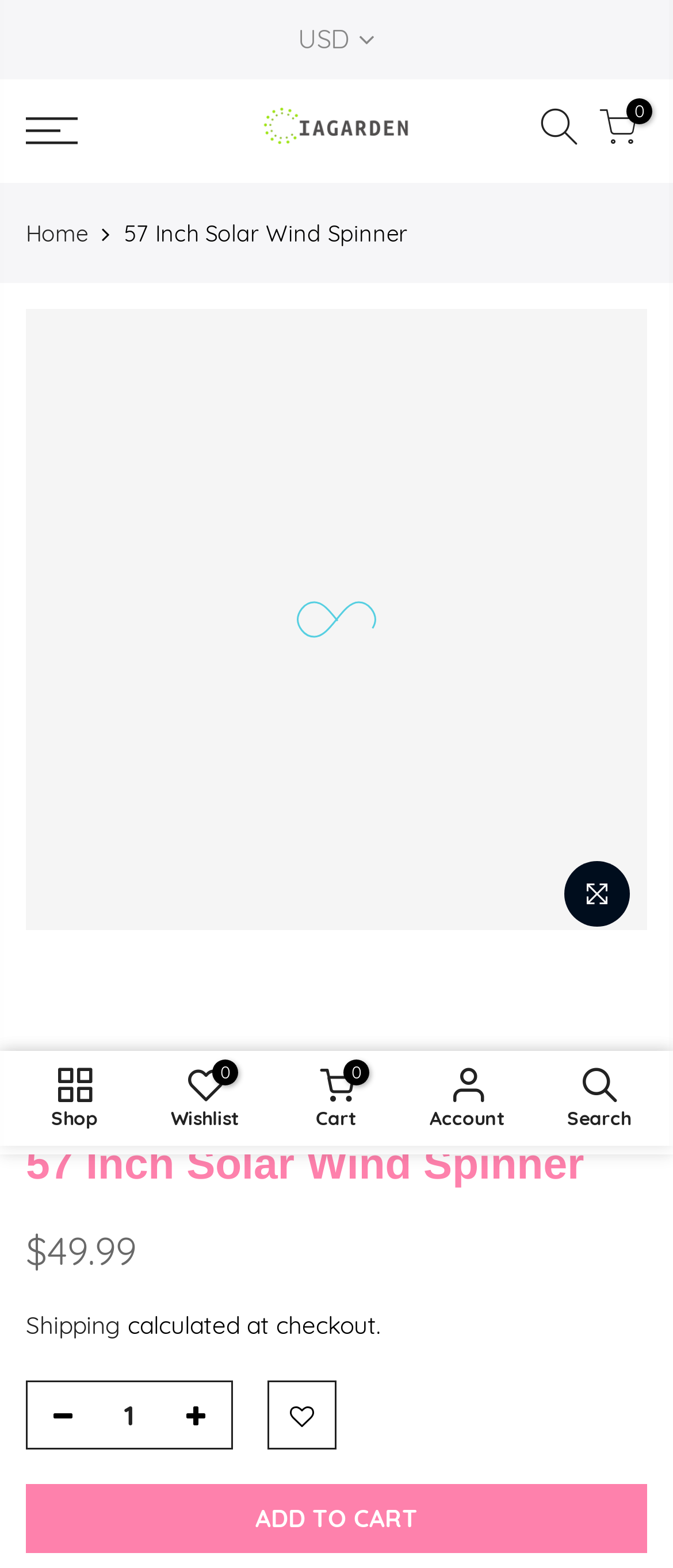What is the function of the button with the '' icon?
Please answer the question with a detailed response using the information from the screenshot.

I found the function of the button with the '' icon by looking at the button element with the text 'ADD TO CART' located at the bounding box coordinates [0.038, 0.947, 0.962, 0.991].